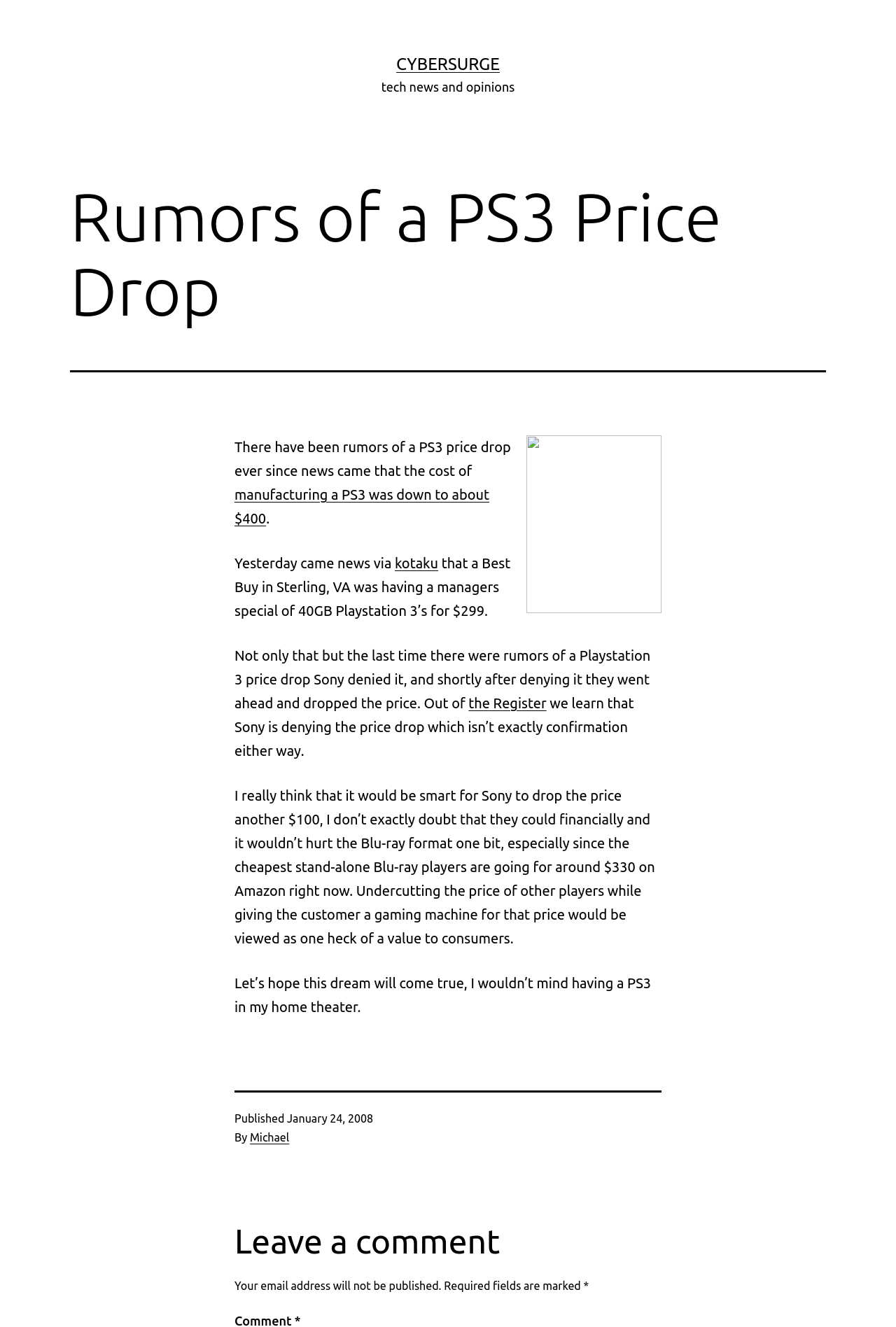Please identify the bounding box coordinates of the region to click in order to complete the task: "Check the published date of the article". The coordinates must be four float numbers between 0 and 1, specified as [left, top, right, bottom].

[0.32, 0.838, 0.416, 0.847]